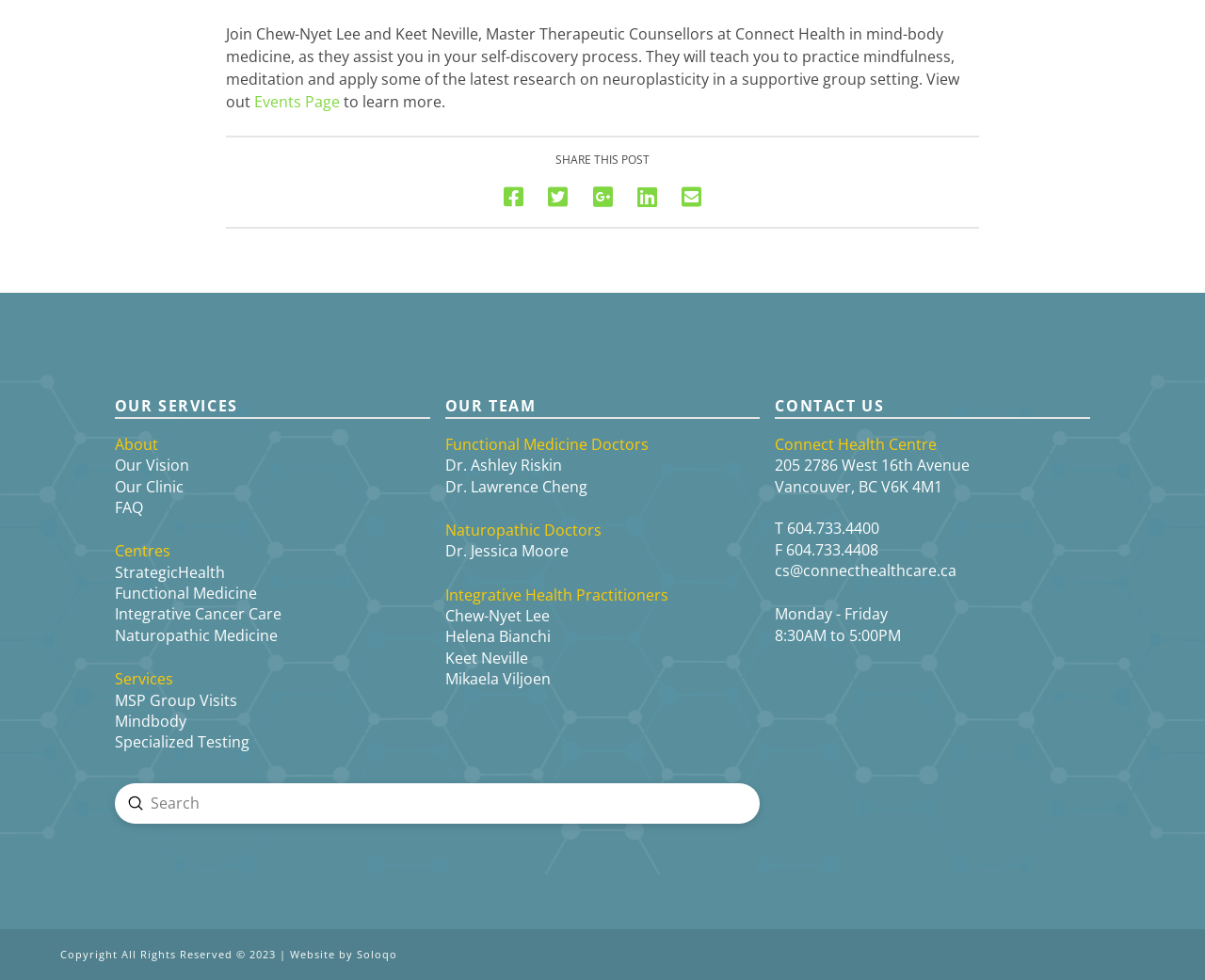Using the format (top-left x, top-left y, bottom-right x, bottom-right y), provide the bounding box coordinates for the described UI element. All values should be floating point numbers between 0 and 1: StrategicHealth

[0.095, 0.573, 0.186, 0.594]